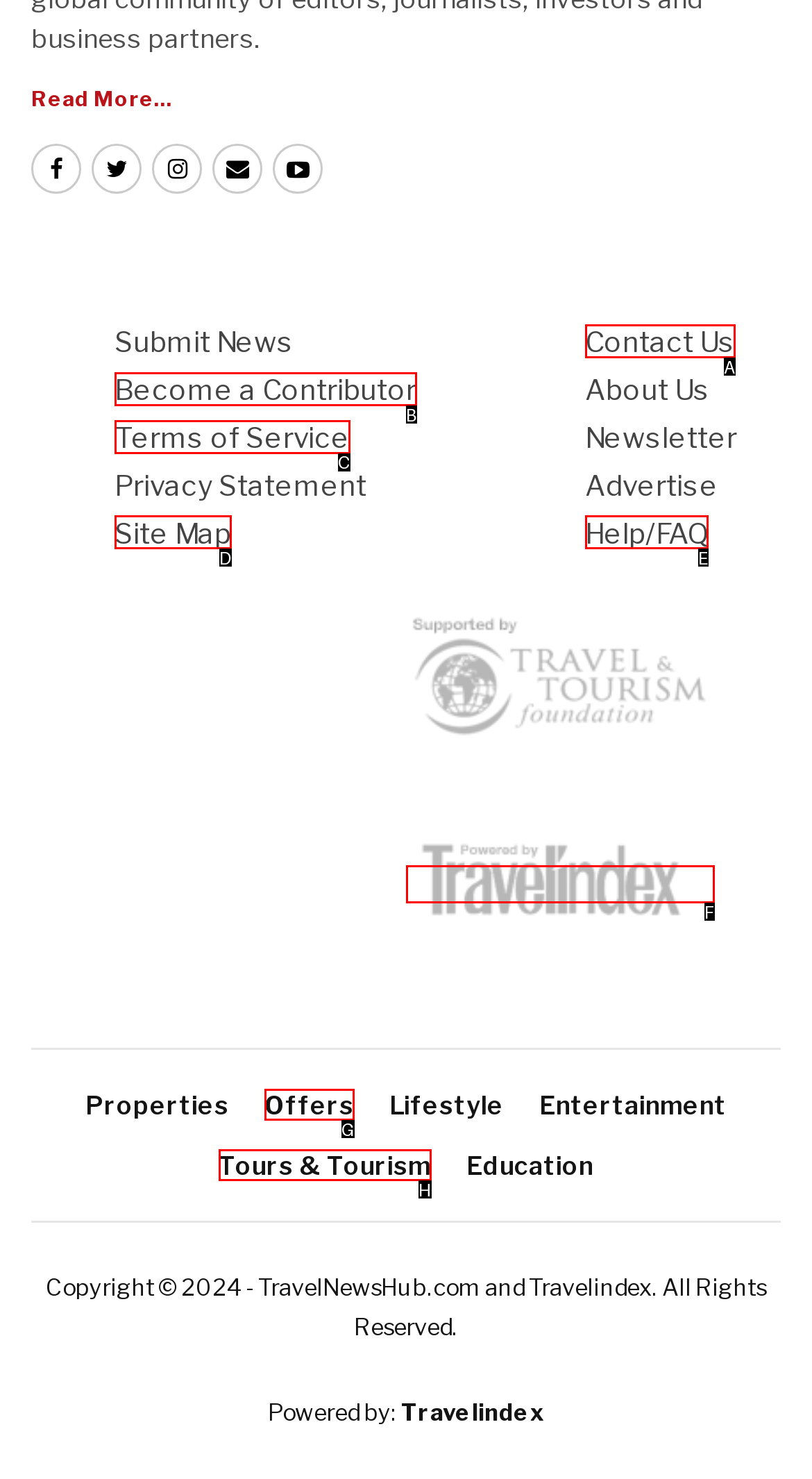Based on the element description: Terms of Service, choose the best matching option. Provide the letter of the option directly.

C